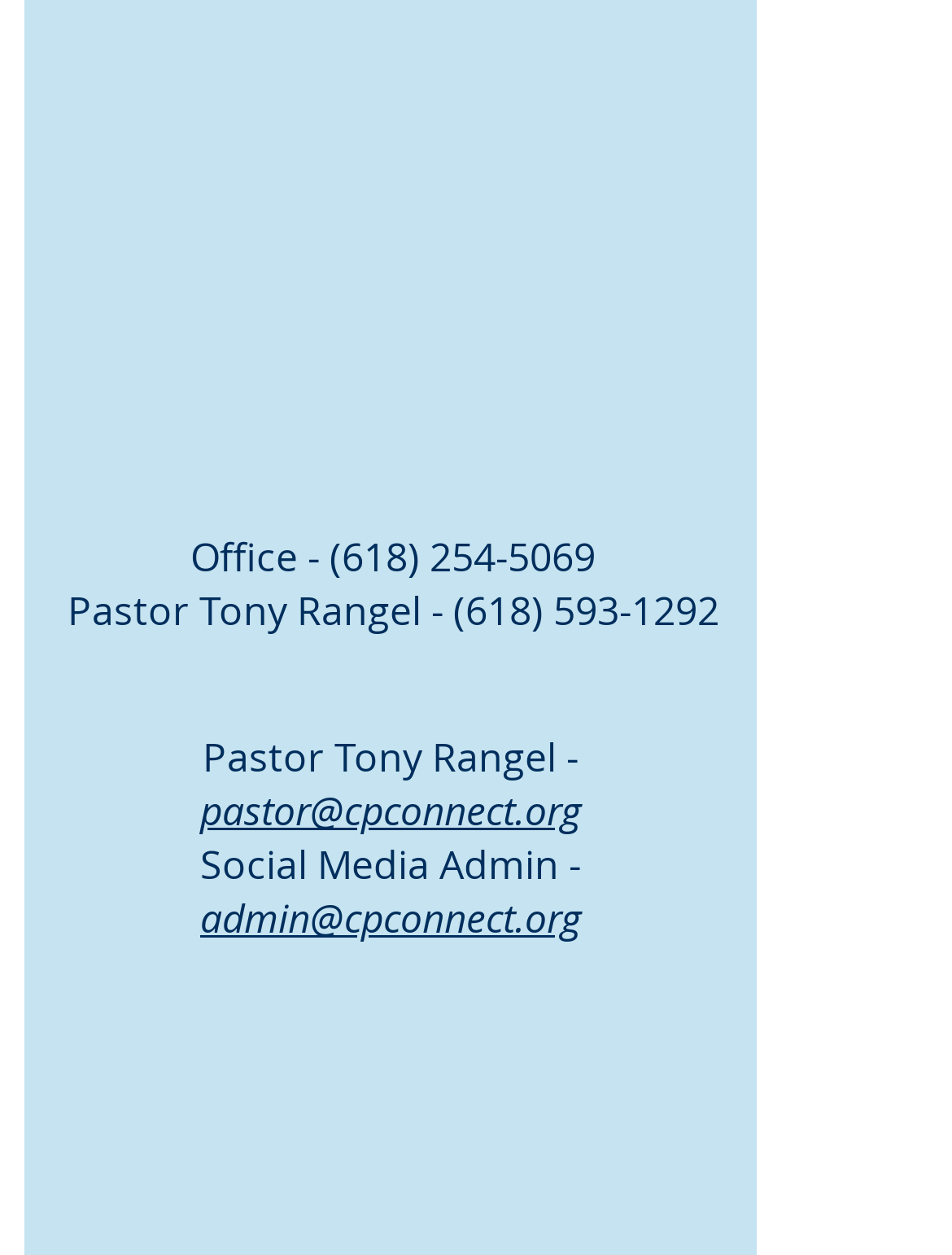Extract the bounding box of the UI element described as: "admin@cpconnect.org".

[0.21, 0.71, 0.61, 0.753]